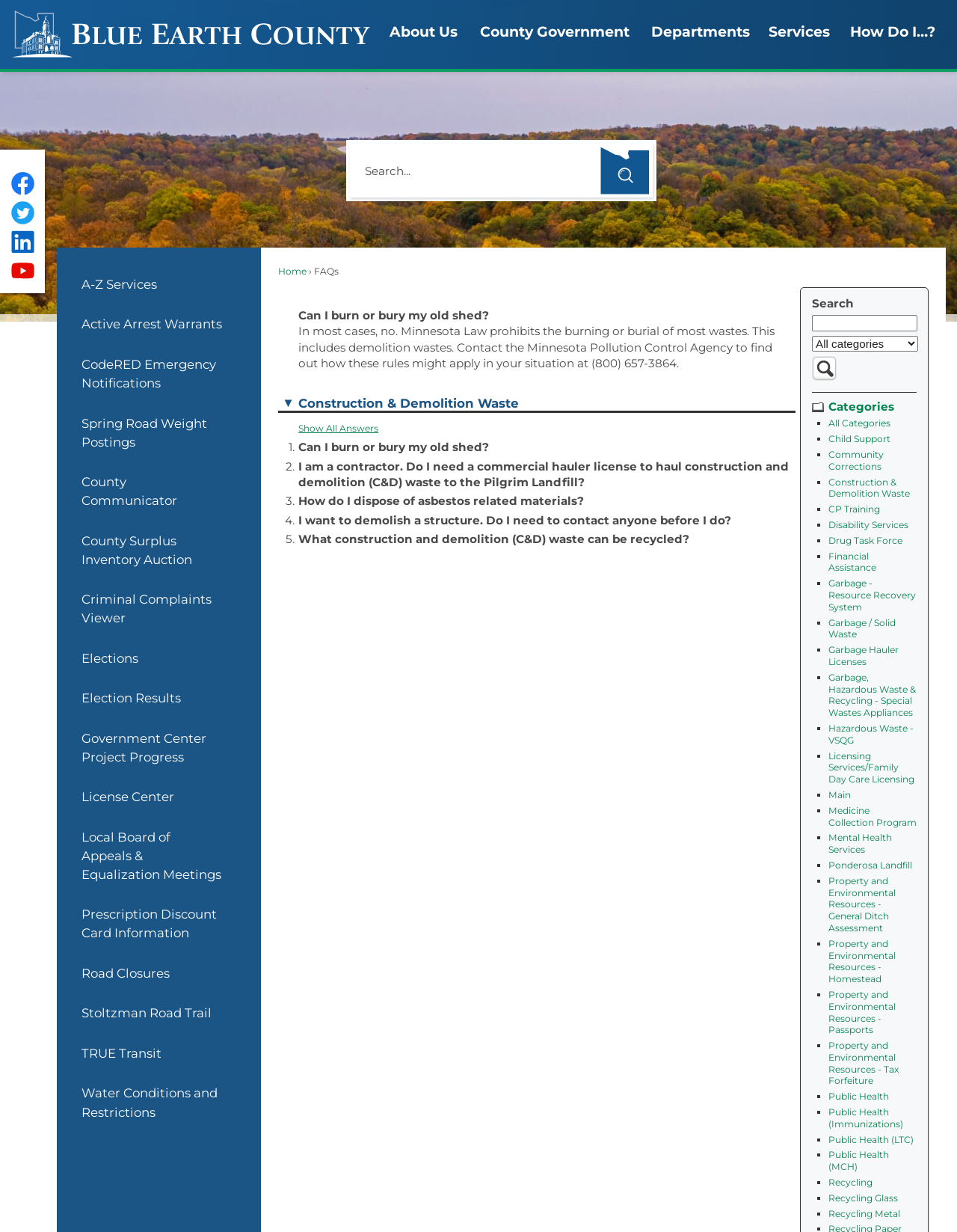Provide a thorough description of this webpage.

This webpage is a FAQ page that provides information on various topics related to waste management, health services, and other community resources. At the top of the page, there is a navigation menu with links to the "Home Page", "Search", and other sections. Below the navigation menu, there is a search bar where users can enter search terms and select a category filter.

On the left side of the page, there is a list of categories, including "All Categories", "Child Support", "Community Corrections", and many others. Each category has a bullet point marker and is a clickable link.

The main content of the page is a list of FAQs, with each question and answer displayed in a description list format. The first FAQ is "Can I burn or bury my old shed?", and the answer is a brief paragraph explaining that burning or burying most wastes, including demolition wastes, is prohibited by Minnesota Law. The answer also provides contact information for the Minnesota Pollution Control Agency.

The FAQs are organized in a single column, with each question and answer separated by a small gap. The page has a simple and clean layout, making it easy to navigate and find the desired information.